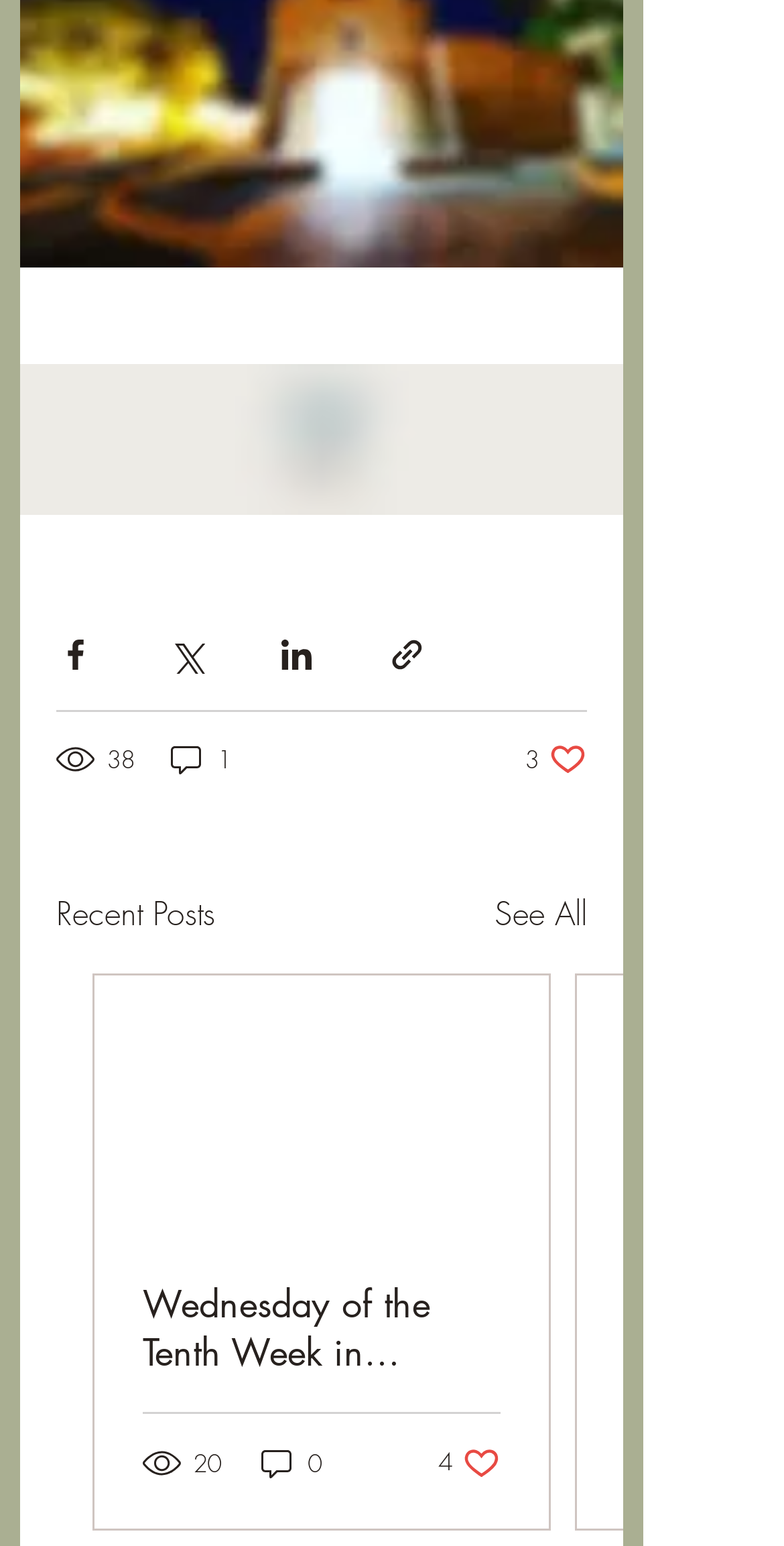How many views does the first post have?
Using the details from the image, give an elaborate explanation to answer the question.

The first post on the webpage has 38 views, as indicated by the text '38 views' below the post. This information is provided to show the engagement of the post.